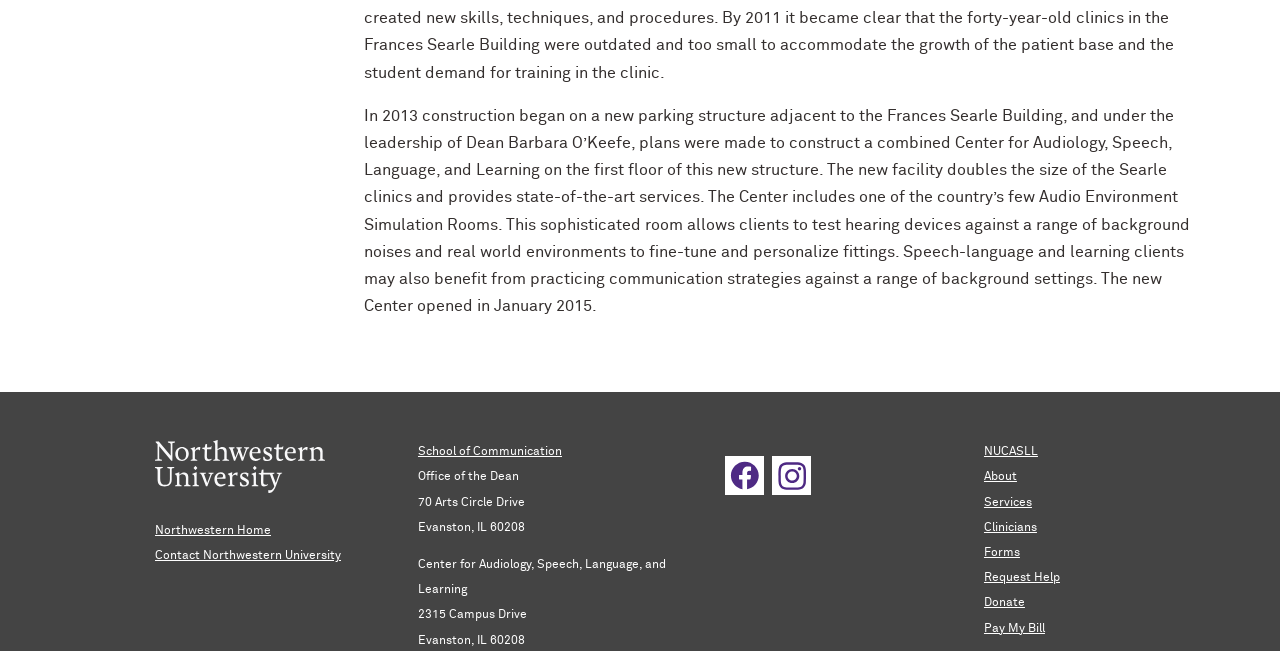Please identify the bounding box coordinates for the region that you need to click to follow this instruction: "Get help from the Request Help page".

[0.769, 0.879, 0.828, 0.897]